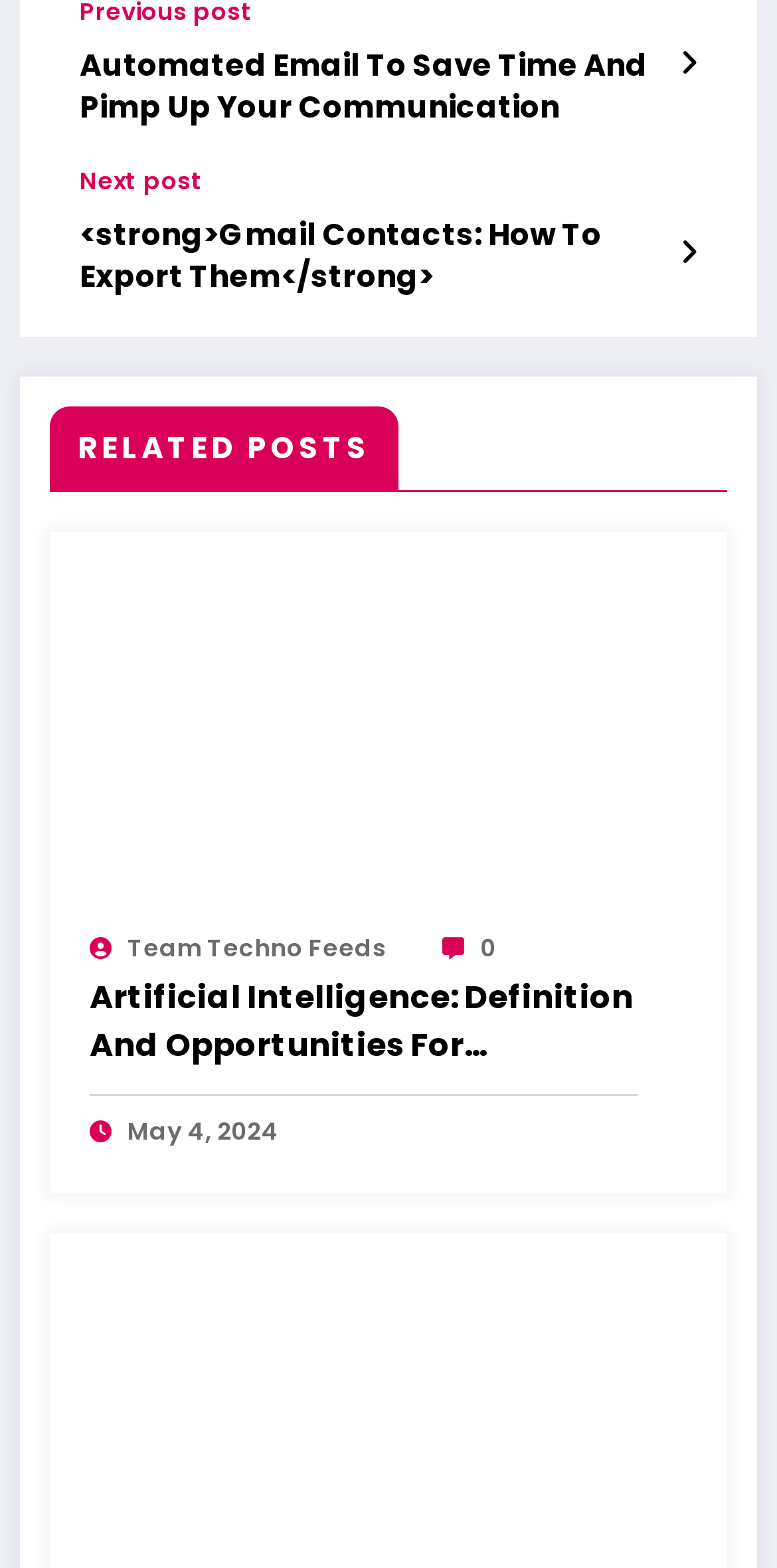Please identify the bounding box coordinates of the element's region that needs to be clicked to fulfill the following instruction: "Read the article about Artificial Intelligence definition and opportunities". The bounding box coordinates should consist of four float numbers between 0 and 1, i.e., [left, top, right, bottom].

[0.115, 0.622, 0.82, 0.683]